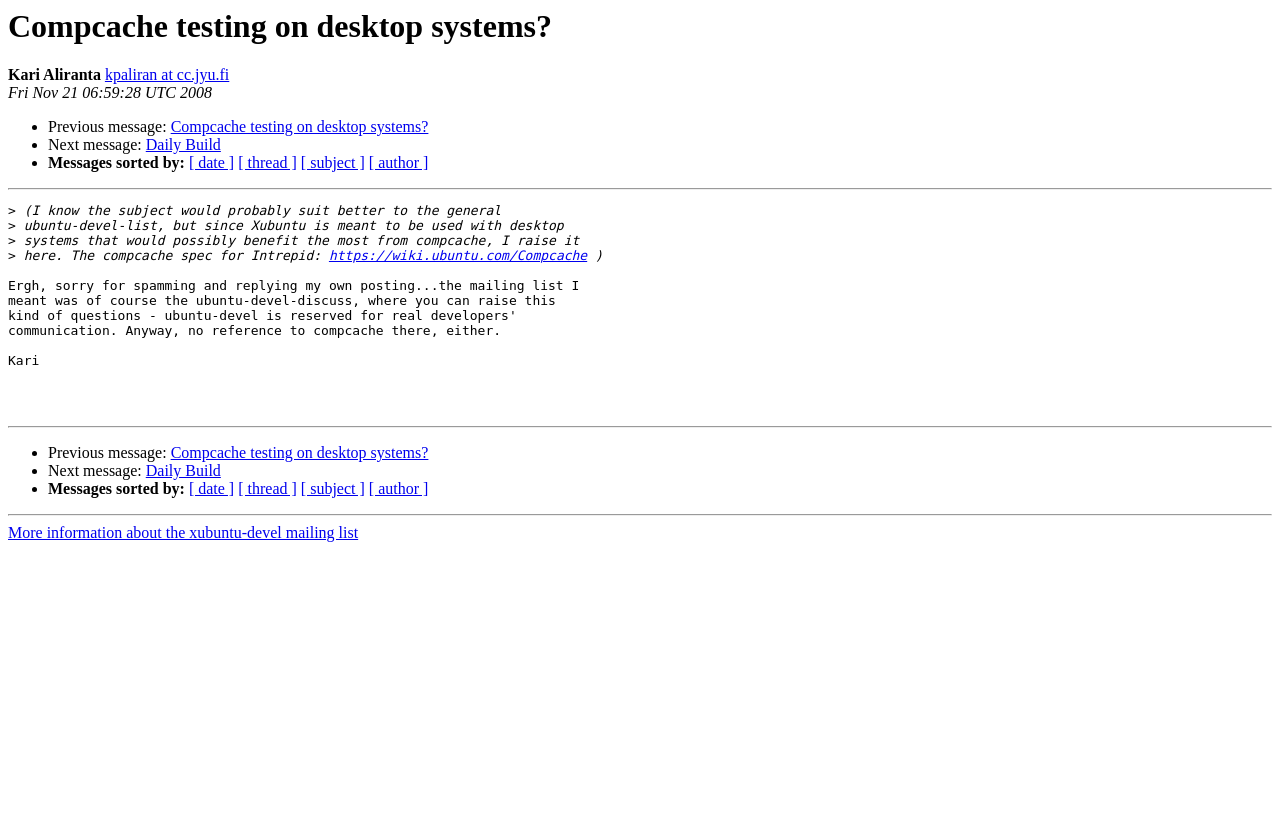Explain the contents of the webpage comprehensively.

This webpage appears to be an archived email thread or discussion forum. At the top, there is a heading that reads "Compcache testing on desktop systems?" which is also the title of the webpage. Below the heading, there is a section with the author's name, "Kari Aliranta", and their email address, "kpaliran at cc.jyu.fi". The date of the message, "Fri Nov 21 06:59:28 UTC 2008", is also displayed.

The main content of the webpage is a message from the author, which is divided into several paragraphs. The text discusses the topic of compcache testing on desktop systems, specifically in the context of Xubuntu. The author mentions that they are raising the topic in this forum because Xubuntu is meant to be used with desktop systems that would benefit the most from compcache.

There are several links and buttons scattered throughout the message, including a link to the compcache spec for Intrepid, which is a Ubuntu release. The links are arranged horizontally and are separated by list markers, which are bullet points.

The webpage also has a navigation section at the bottom, which allows users to navigate to previous and next messages, as well as sort messages by date, thread, subject, or author. There are also links to more information about the xubuntu-devel mailing list.

Overall, the webpage appears to be a discussion forum or email thread focused on technical topics related to Xubuntu and compcache.